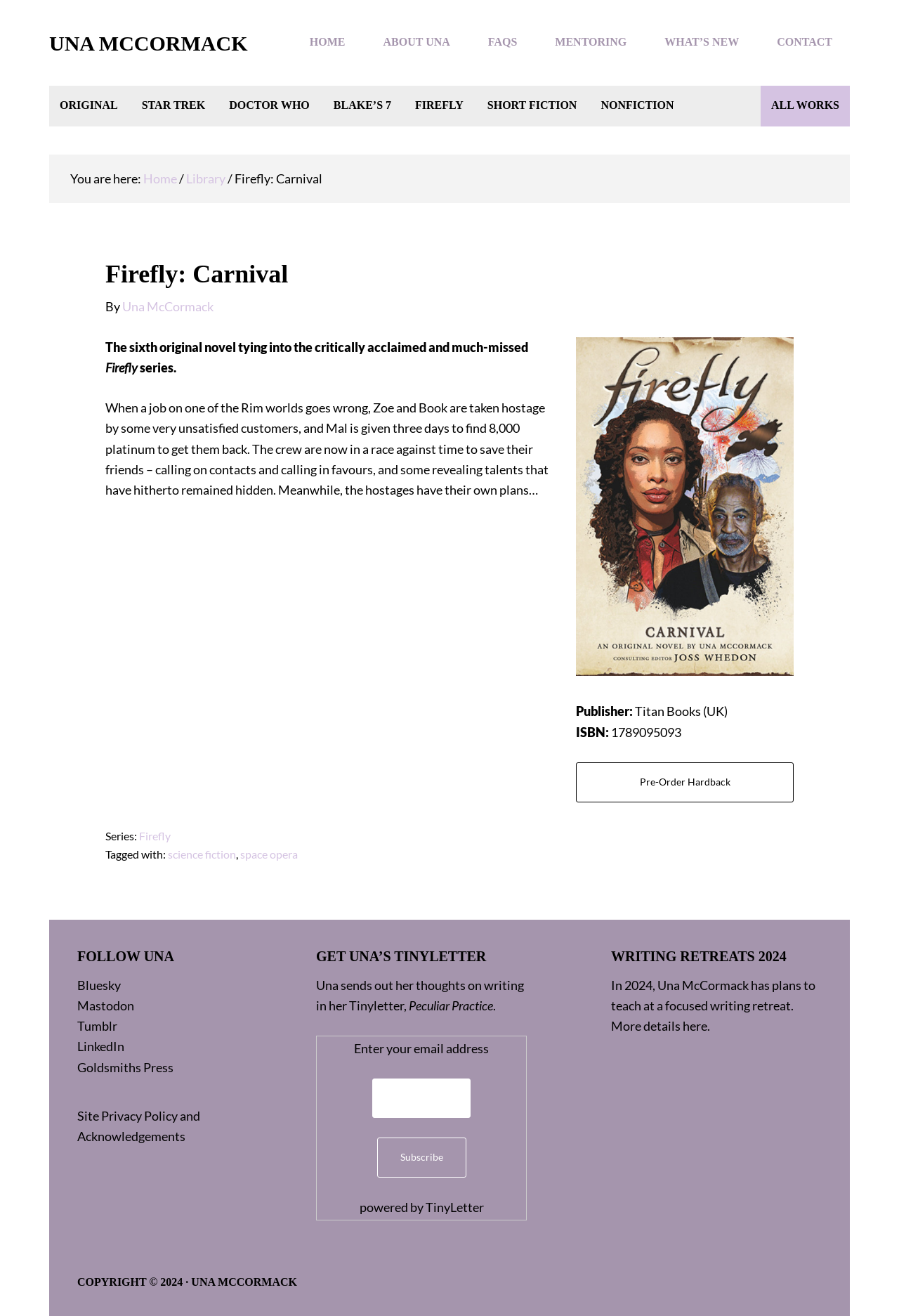Please predict the bounding box coordinates of the element's region where a click is necessary to complete the following instruction: "Subscribe to Una's Tinyletter". The coordinates should be represented by four float numbers between 0 and 1, i.e., [left, top, right, bottom].

[0.419, 0.865, 0.518, 0.895]